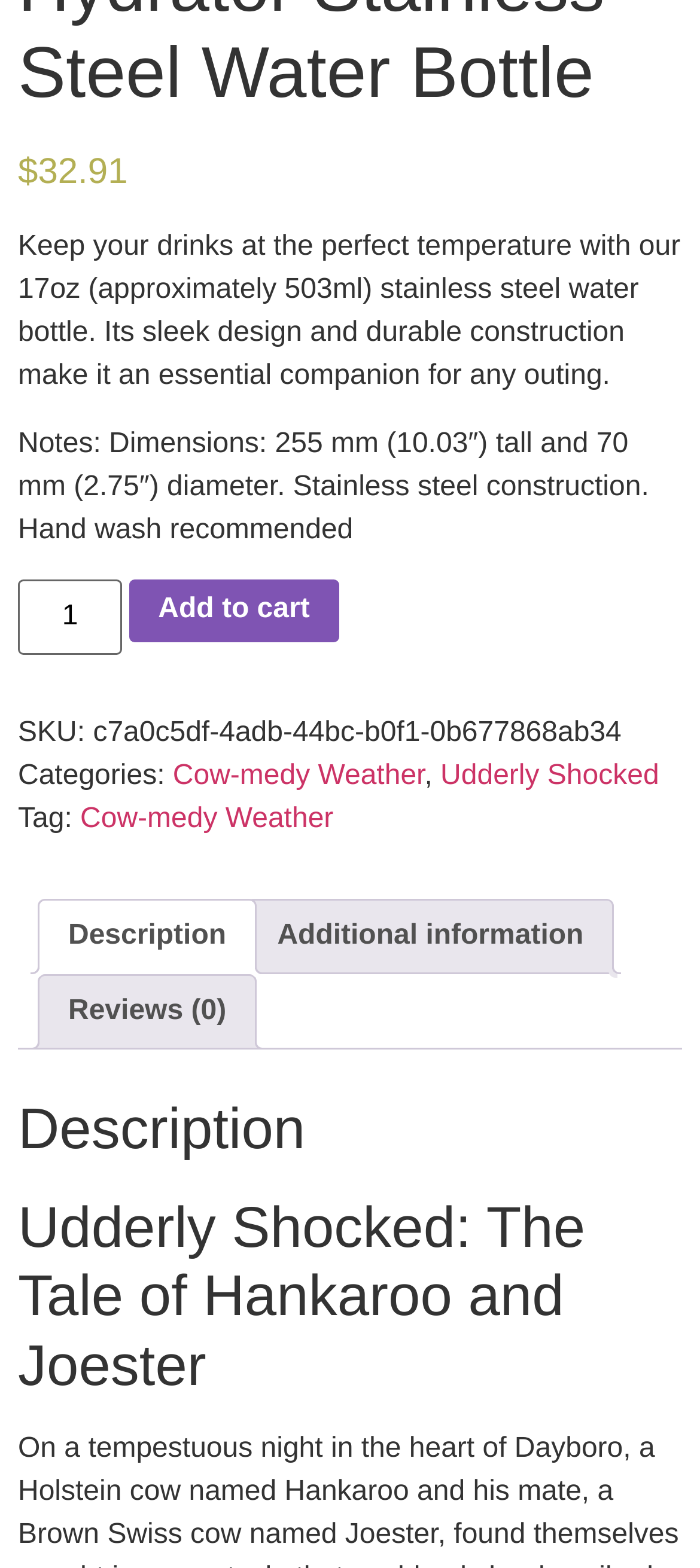Locate the bounding box of the UI element based on this description: "Add to cart". Provide four float numbers between 0 and 1 as [left, top, right, bottom].

[0.185, 0.369, 0.483, 0.41]